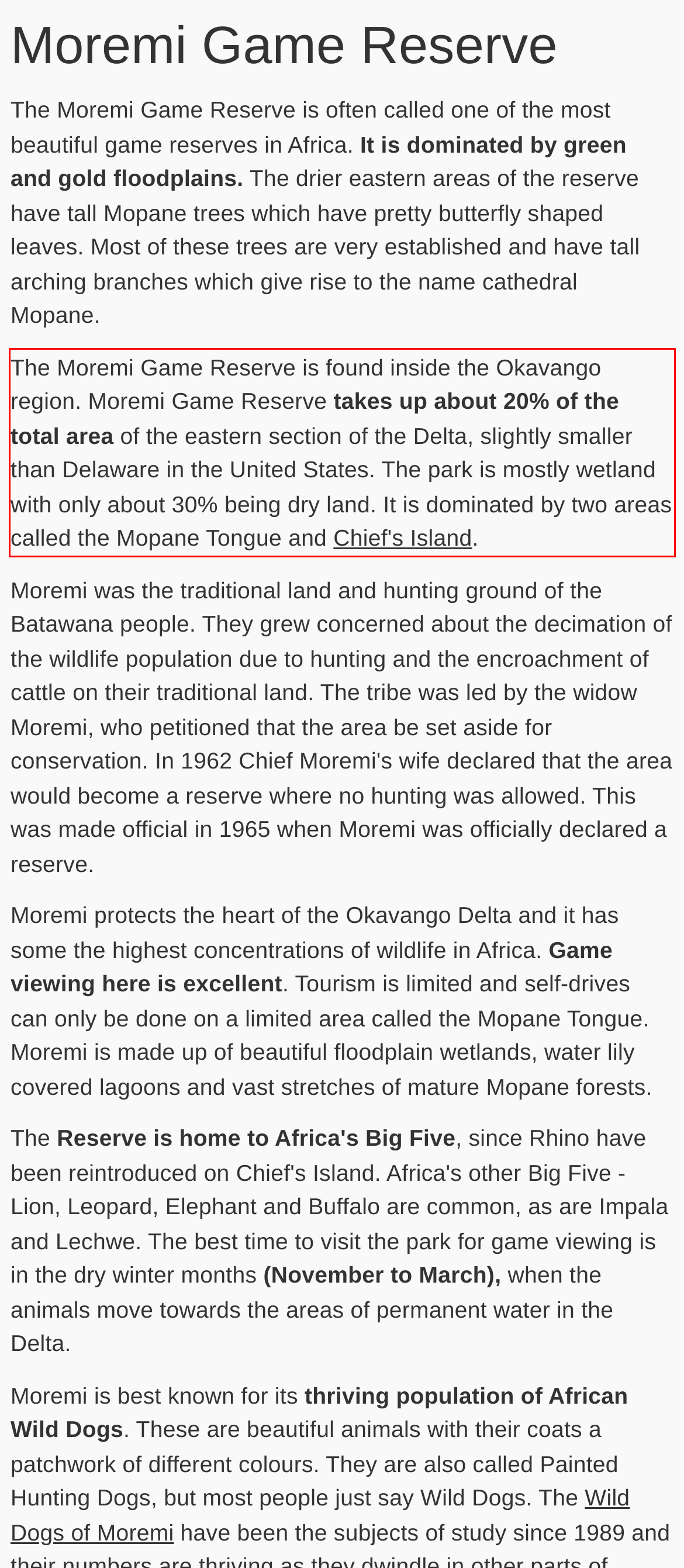Examine the screenshot of the webpage, locate the red bounding box, and generate the text contained within it.

The Moremi Game Reserve is found inside the Okavango region. Moremi Game Reserve takes up about 20% of the total area of the eastern section of the Delta, slightly smaller than Delaware in the United States. The park is mostly wetland with only about 30% being dry land. It is dominated by two areas called the Mopane Tongue and Chief's Island.